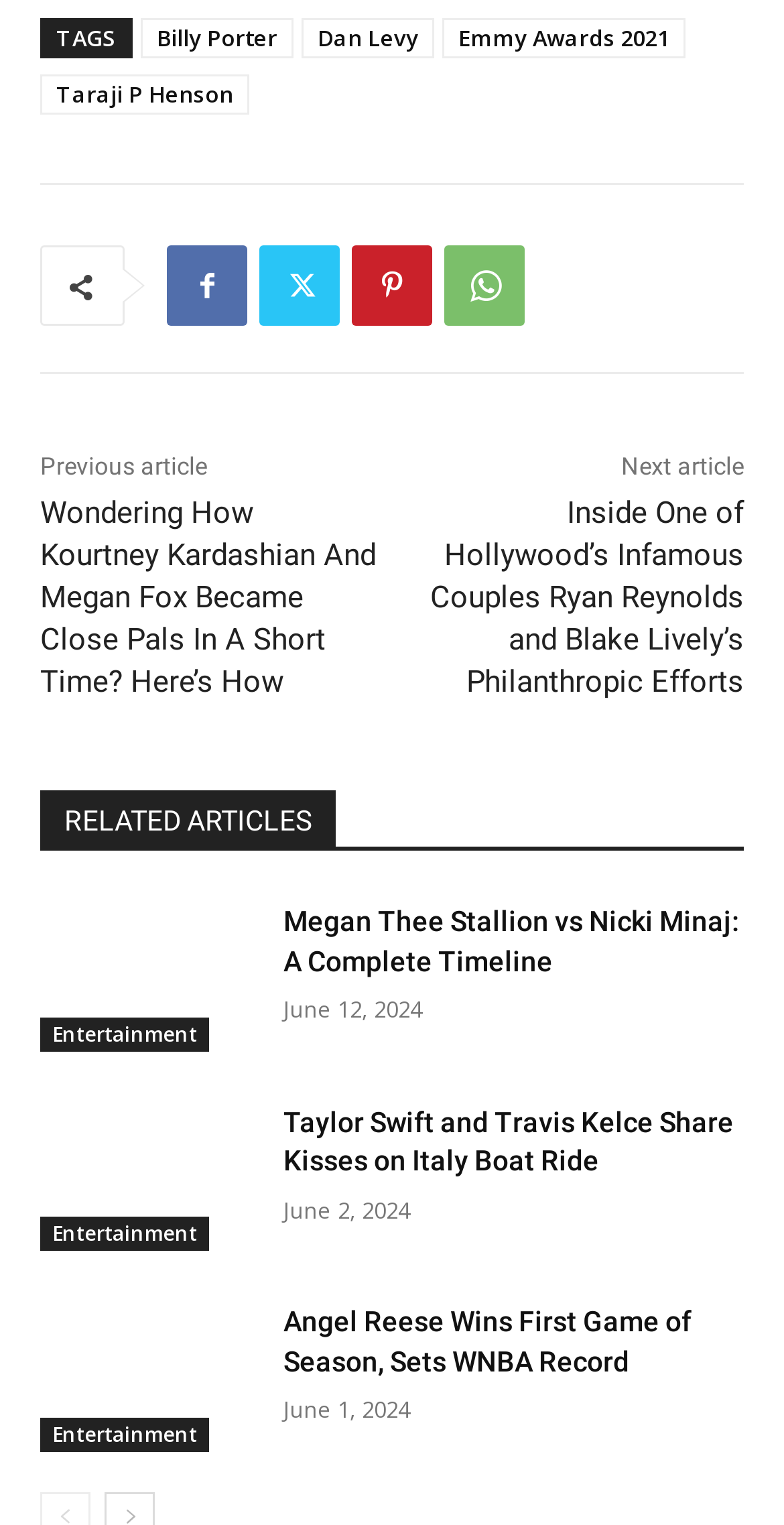Please answer the following question using a single word or phrase: What is the date of the article 'Taylor Swift and Travis Kelce Share Kisses on Italy Boat Ride'?

June 2, 2024